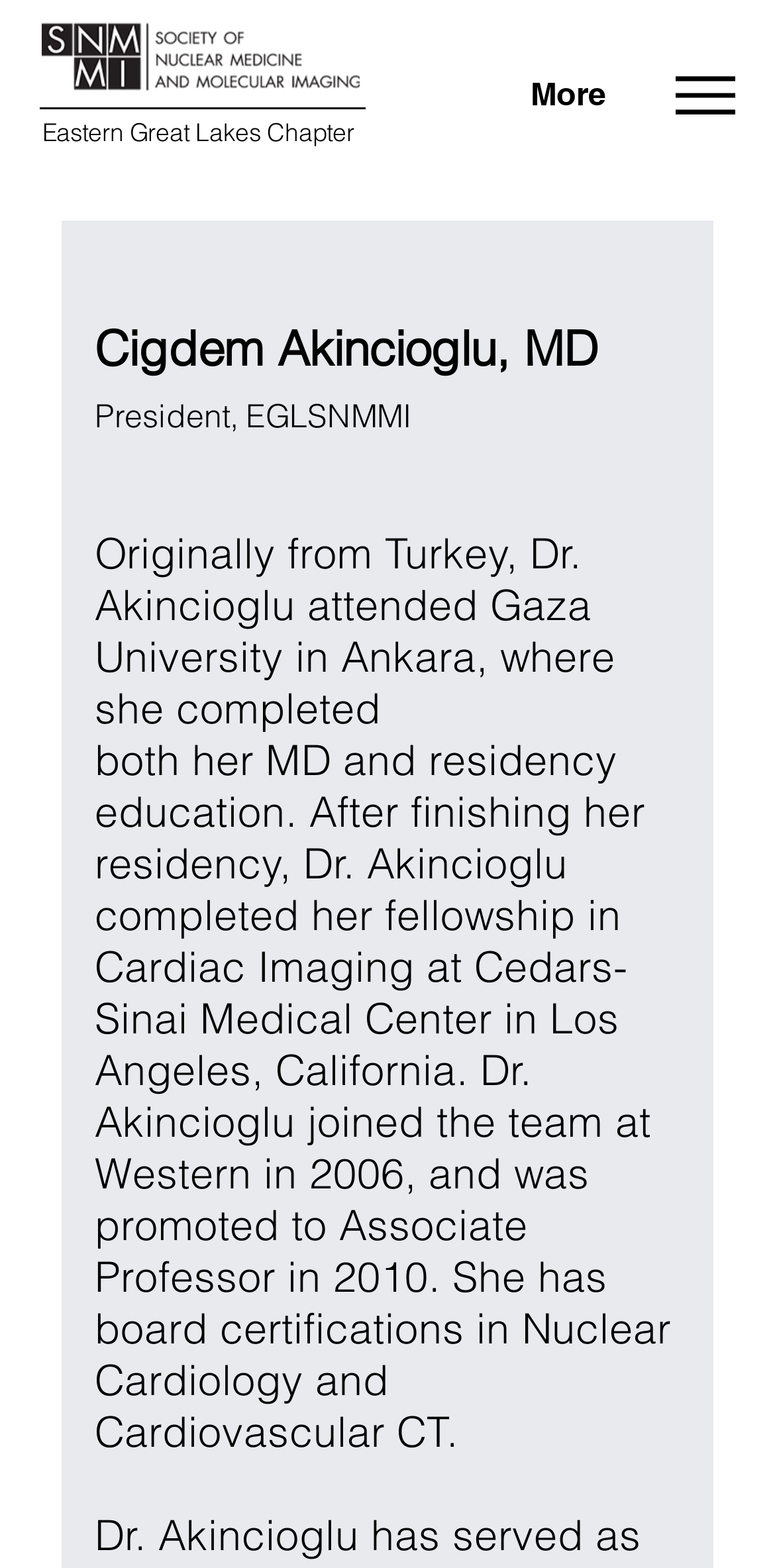Identify the bounding box for the given UI element using the description provided. Coordinates should be in the format (top-left x, top-left y, bottom-right x, bottom-right y) and must be between 0 and 1. Here is the description: January 27, 2023

None